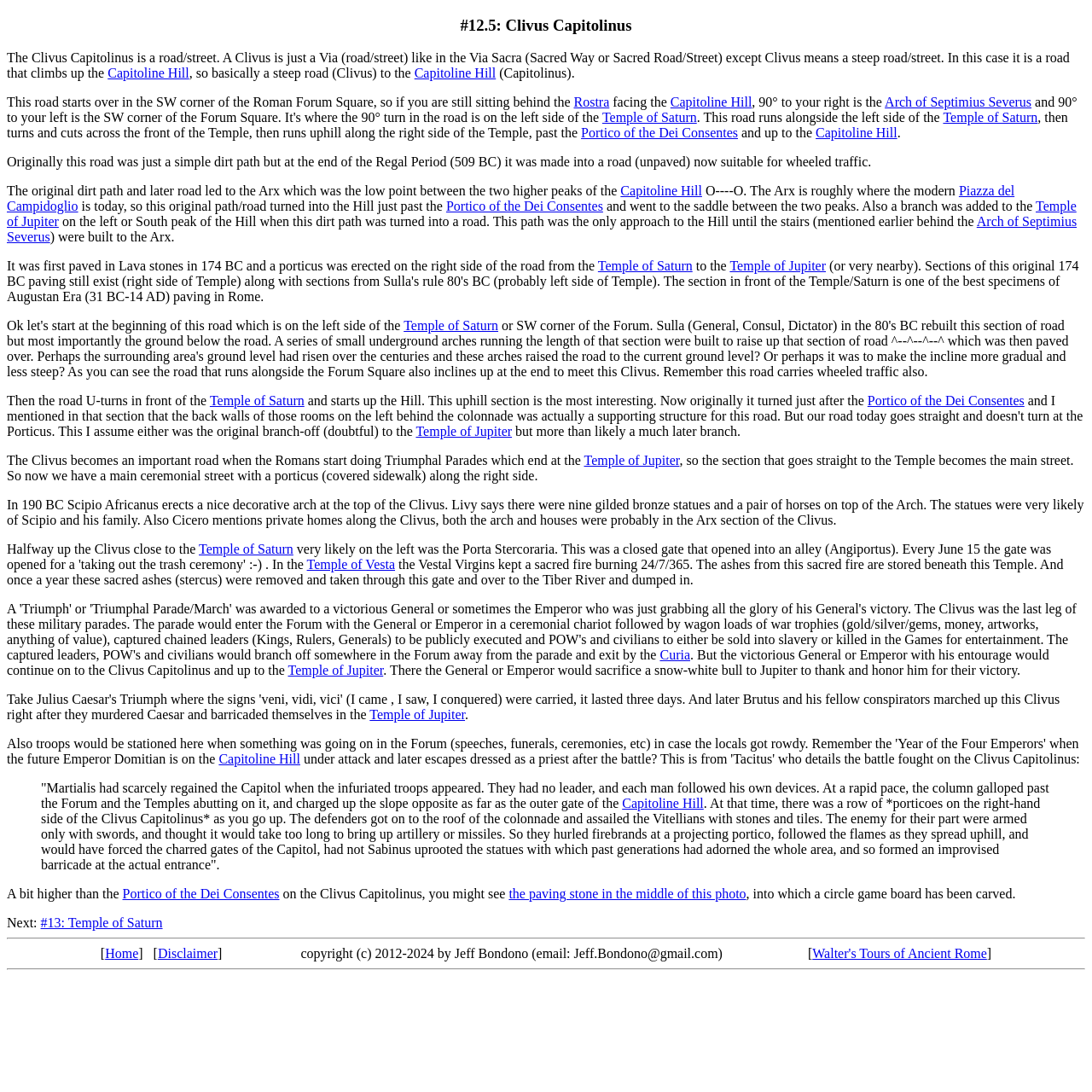Illustrate the webpage thoroughly, mentioning all important details.

This webpage is about Walter's Tours of Ancient Rome, specifically focusing on the Clivus Capitolinus, a road that climbs up the Capitoline Hill. At the top of the page, there is a heading that reads "#12.5: Clivus Capitolinus". 

Below the heading, there is a block of text that explains the meaning of Clivus and its significance in ancient Rome. The text is divided into several paragraphs, with links to other relevant locations such as the Capitoline Hill, Temple of Saturn, and Arch of Septimius Severus. 

The text describes the road's original path, its development over time, and its importance in Roman history, including its role in Triumphal Parades. There are also mentions of notable landmarks and events, such as the Temple of Jupiter, the Portico of the Dei Consentes, and a decorative arch erected by Scipio Africanus.

In the middle of the page, there is a blockquote that contains a passage from a historical text, describing a battle scene where troops charged up the slope of the Capitoline Hill.

Towards the bottom of the page, there are links to other pages, including the Temple of Saturn, as well as a copyright notice and a link to the website's home page.